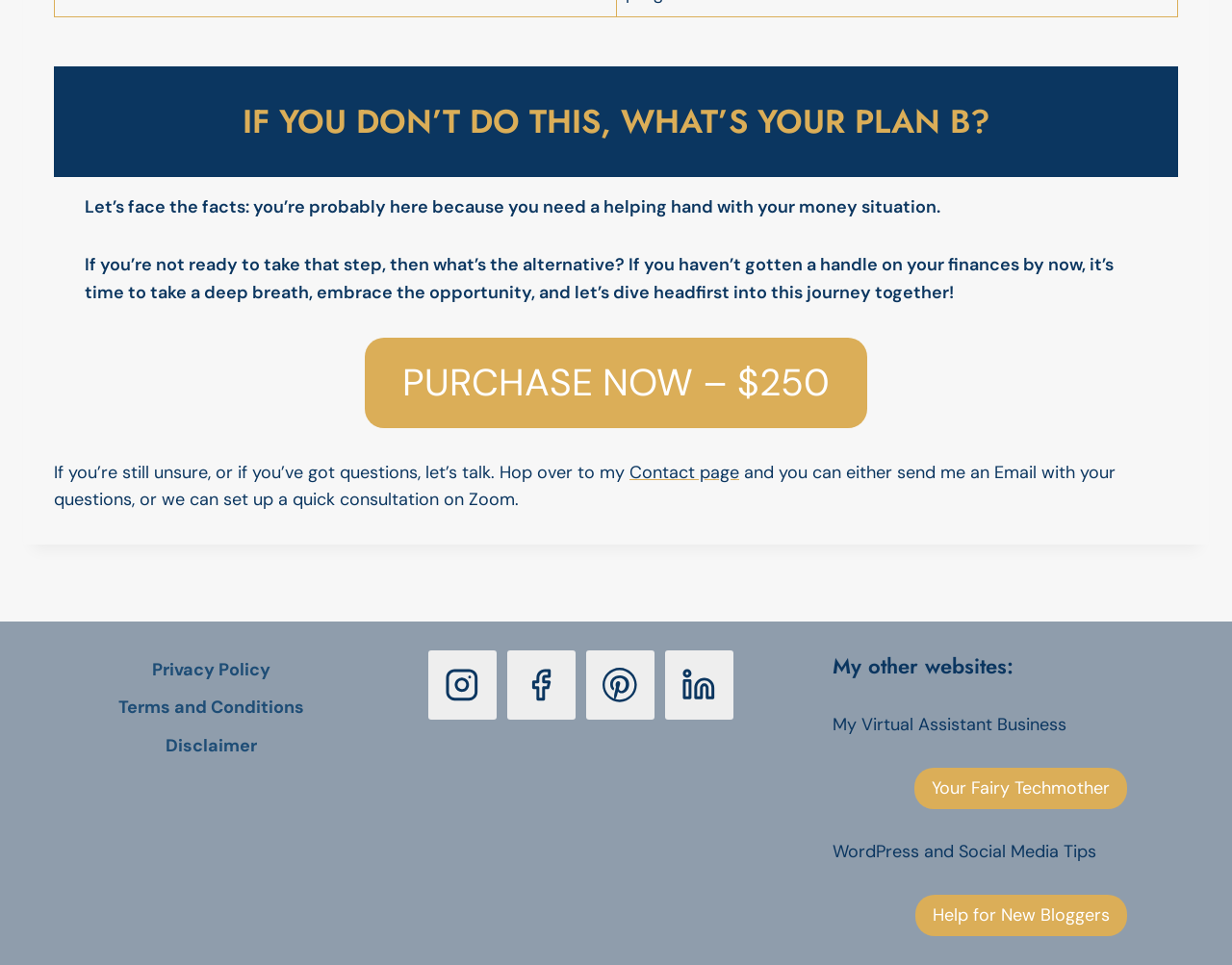How many social media links are there?
Using the details from the image, give an elaborate explanation to answer the question.

There are four social media links on the webpage, which are Instagram, Facebook, Pinterest, and Linkedin, each with an accompanying image. These links are located at the bottom of the webpage.